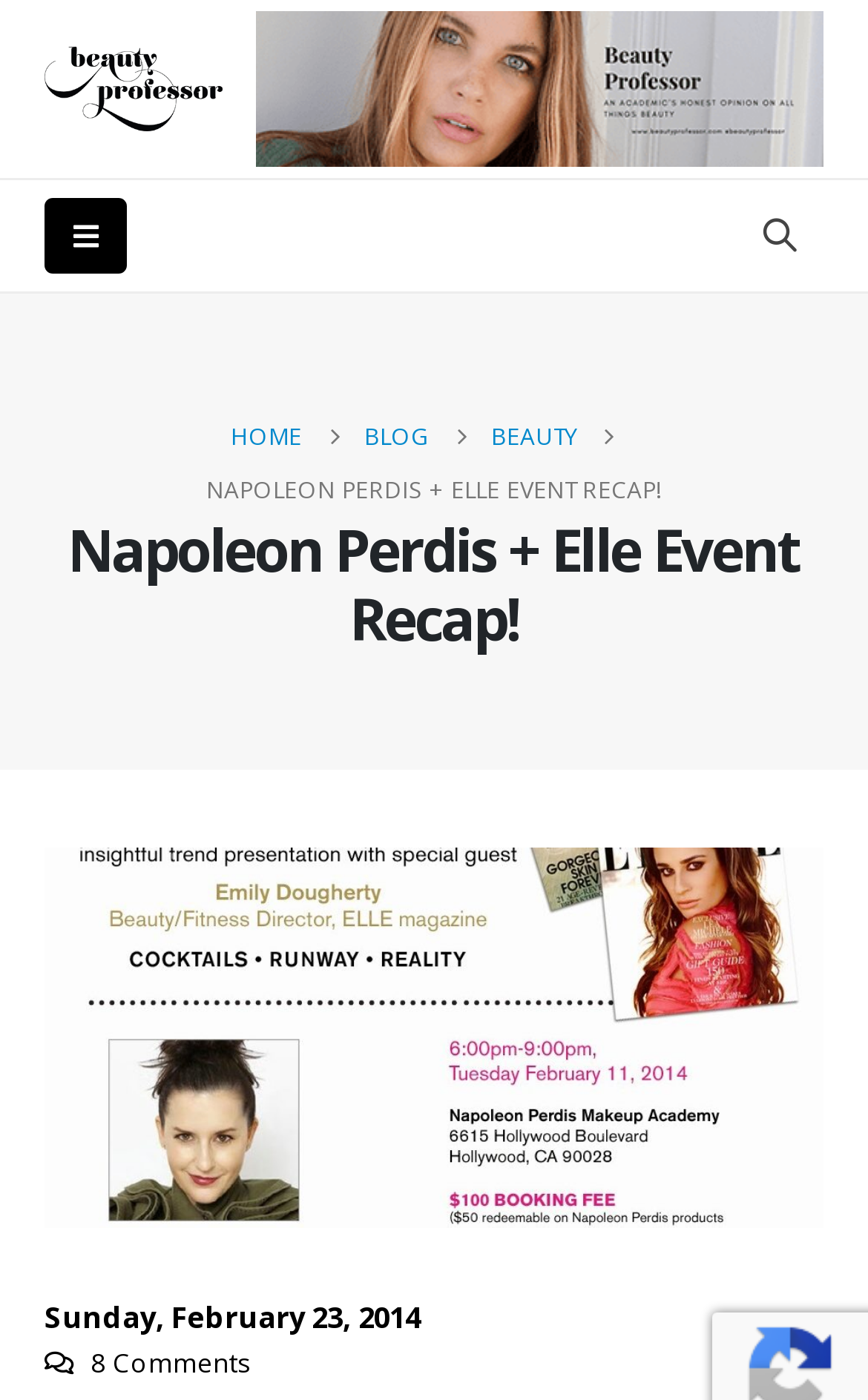What is the background image of the webpage?
Answer briefly with a single word or phrase based on the image.

None